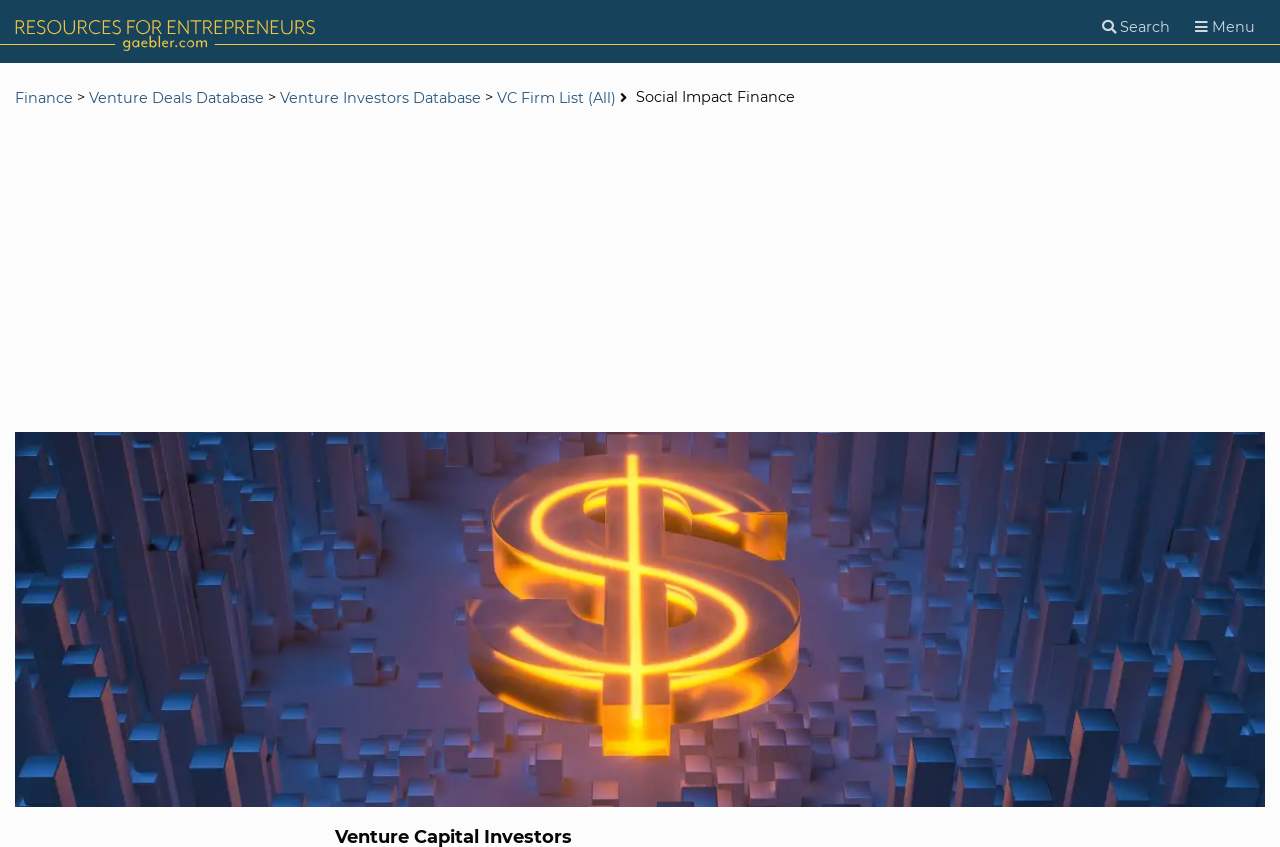Can you determine the main header of this webpage?

Social Impact Finance